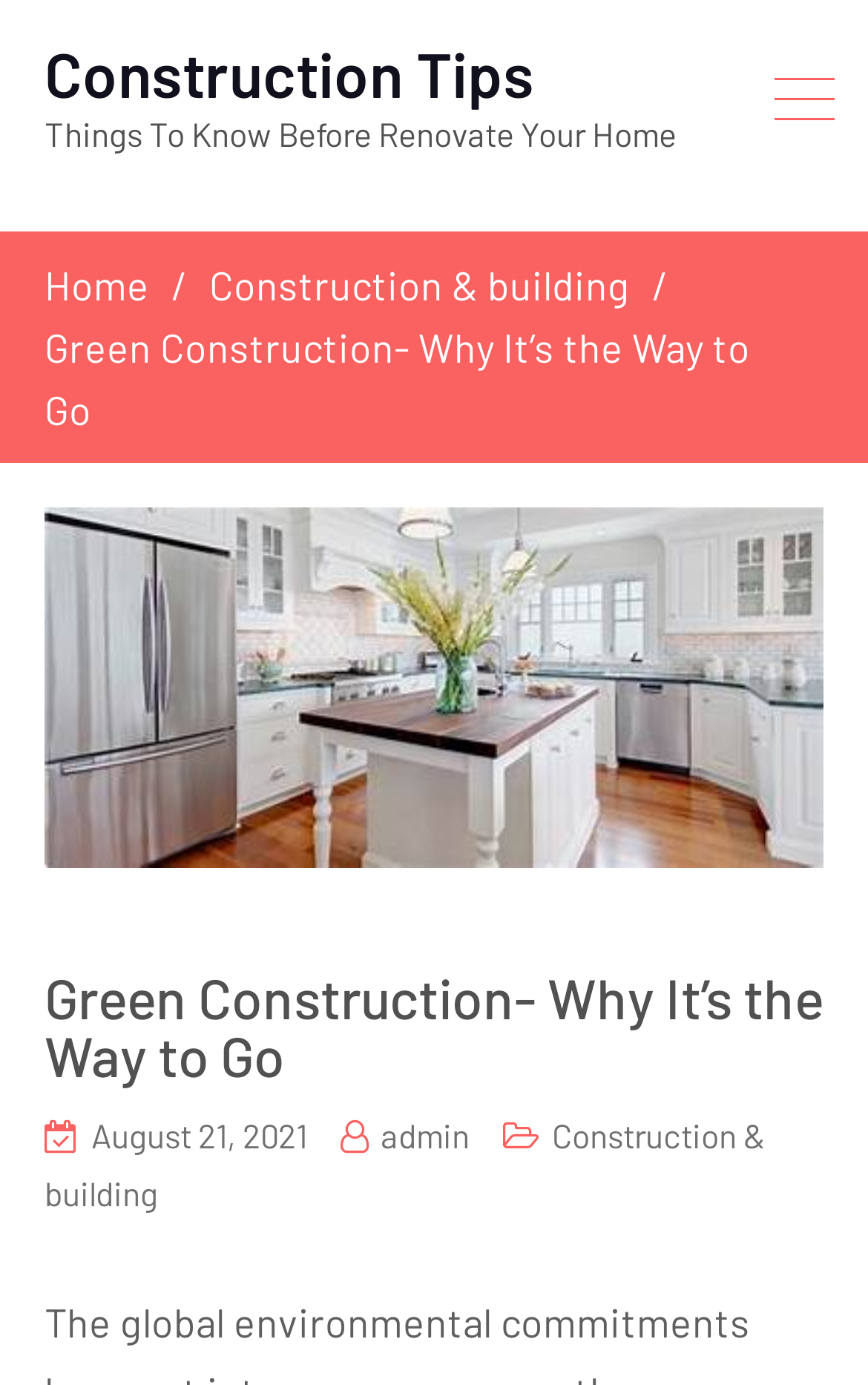What is the author of the article?
Kindly offer a comprehensive and detailed response to the question.

I determined the author of the article by looking at the link 'admin' which is located below the article title. This link is likely to represent the author of the article.